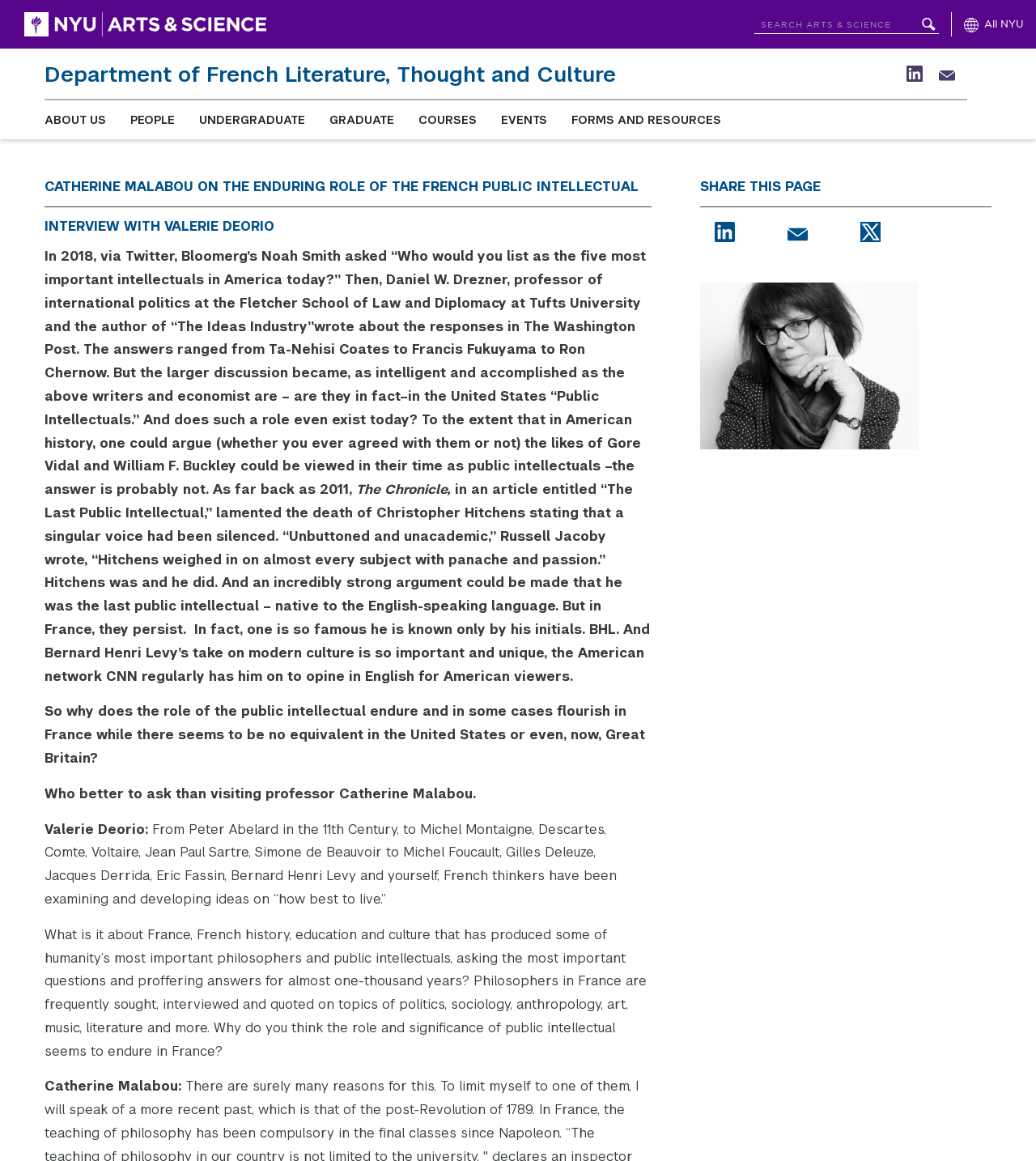What is the topic of the interview with Valerie Deorio?
Answer the question with as much detail as you can, using the image as a reference.

I found the answer by reading the interview transcript on the webpage, where I saw that the topic of discussion is the role of public intellectuals in France, and why they continue to thrive in French culture and society.